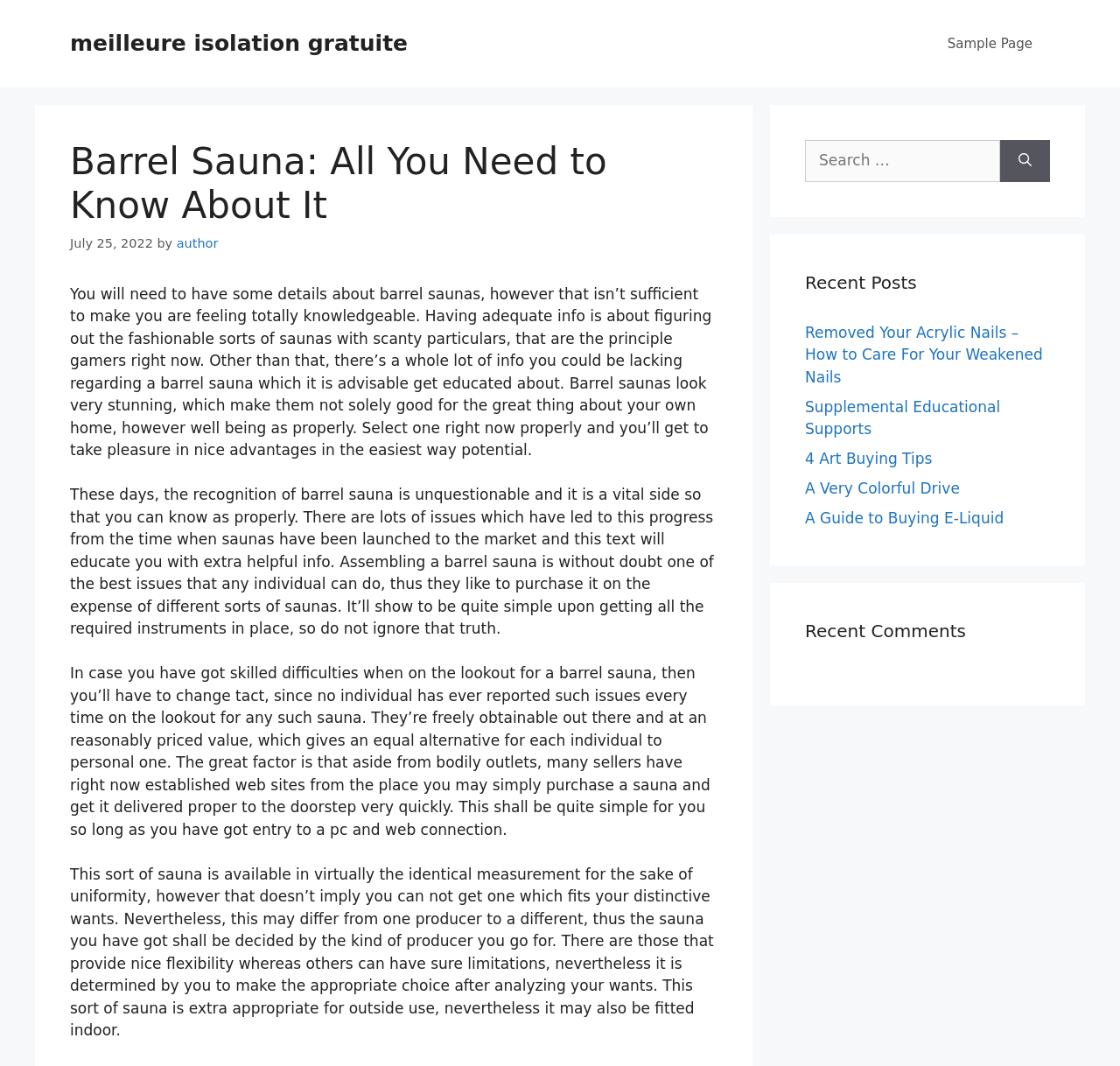Use a single word or phrase to answer the following:
Can I customize my barrel sauna?

Yes